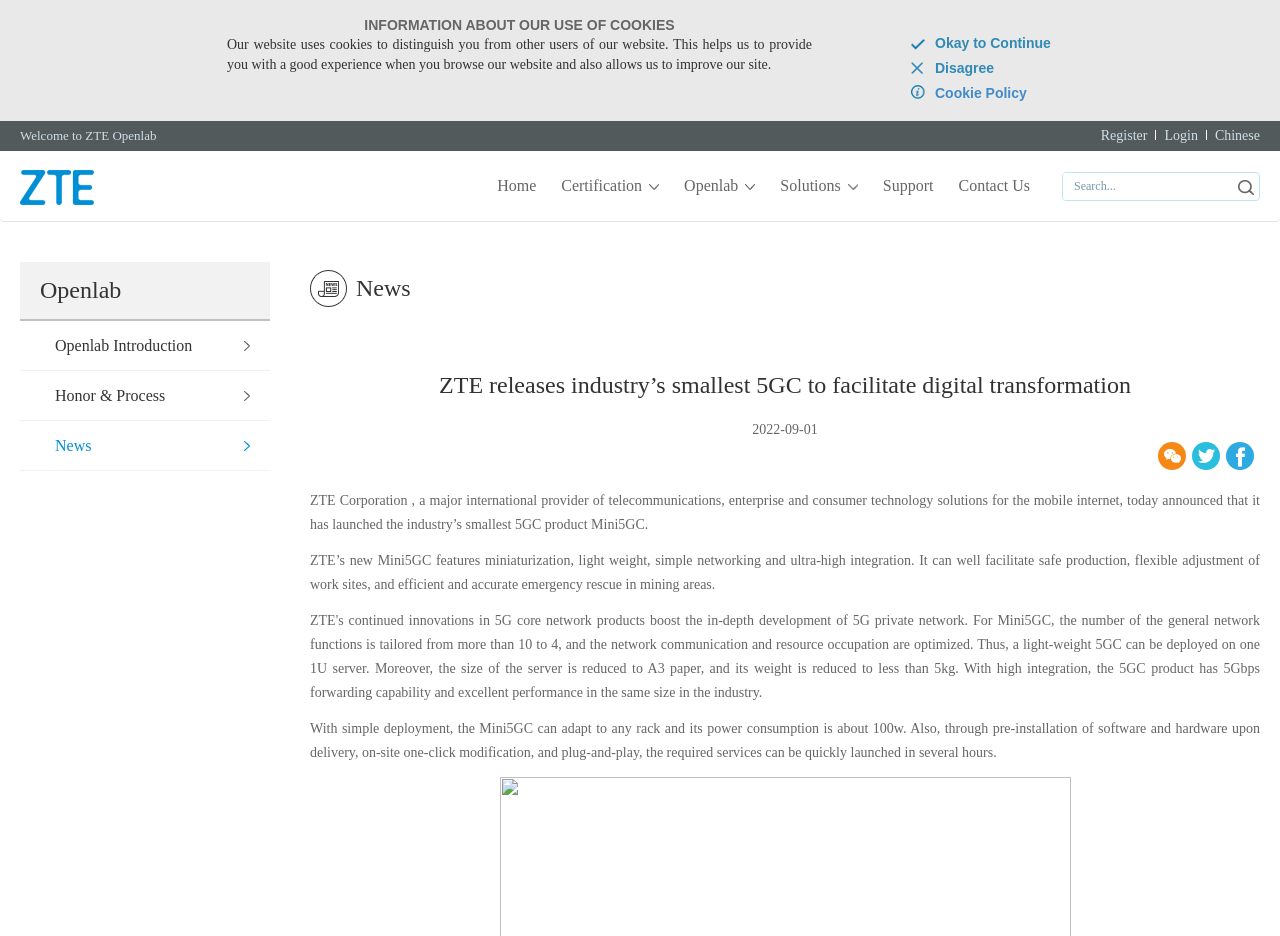Can you extract the primary headline text from the webpage?

ZTE releases industry’s smallest 5GC to facilitate digital transformation